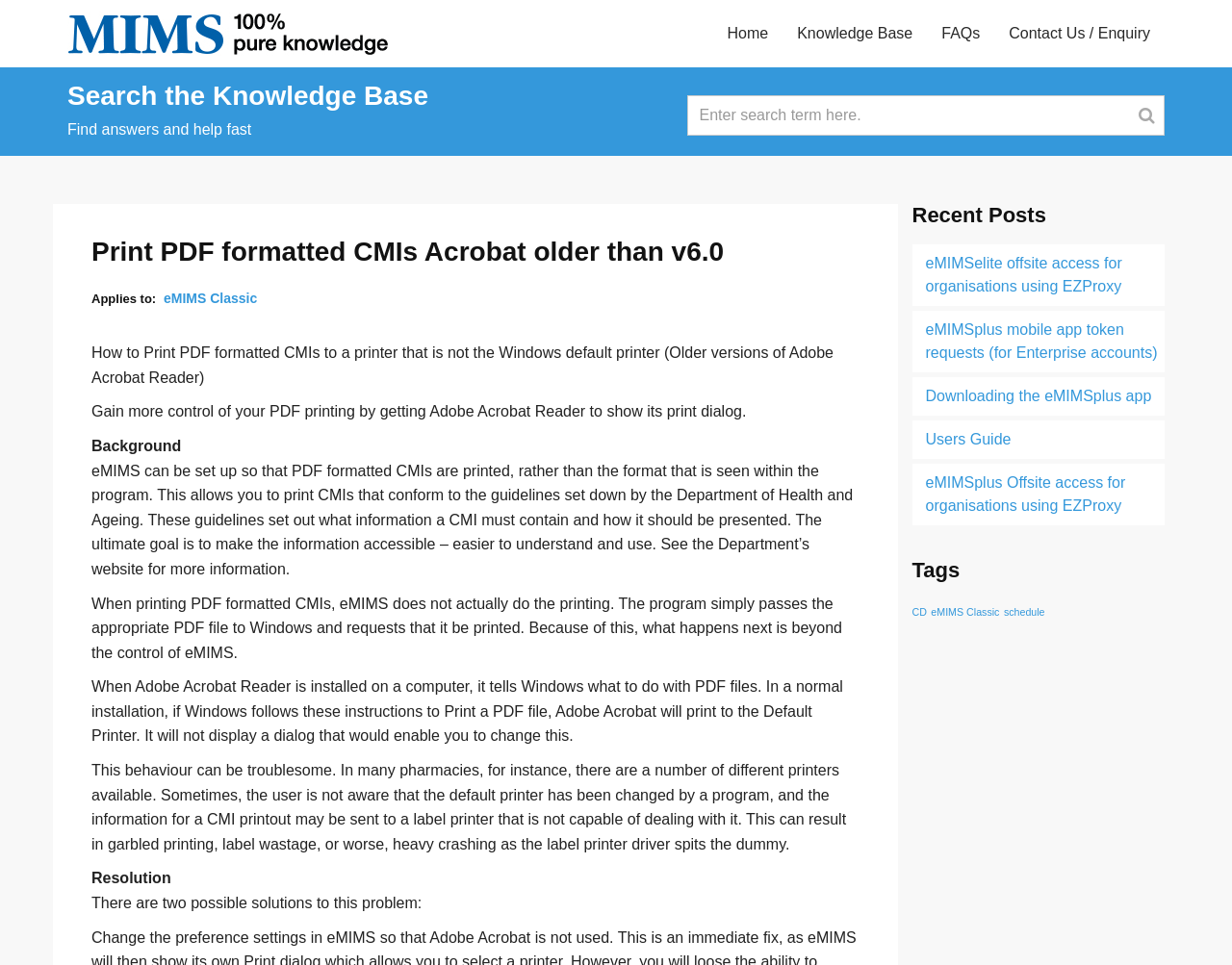Determine the main text heading of the webpage and provide its content.

Search the Knowledge Base